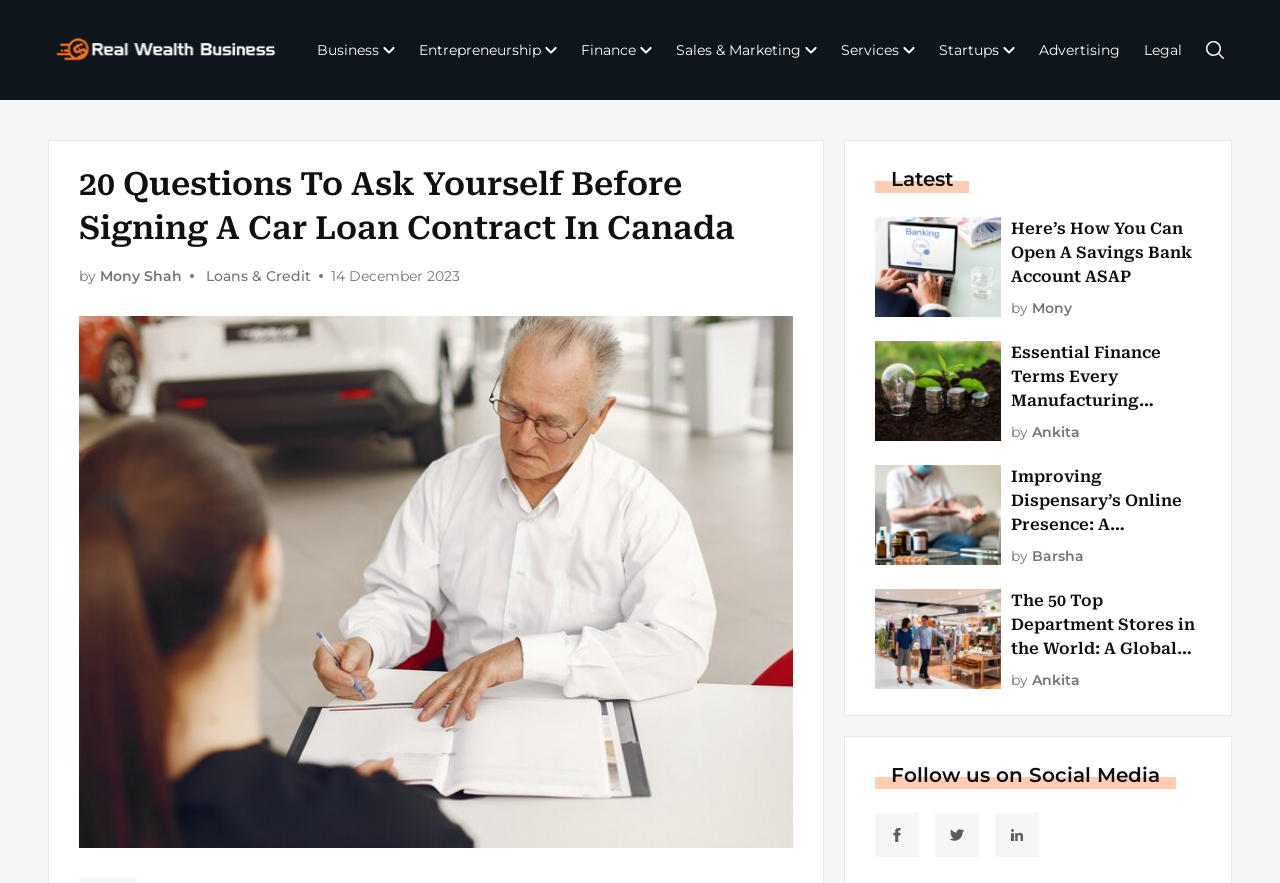Identify the bounding box coordinates for the UI element mentioned here: "Our Services". Provide the coordinates as four float values between 0 and 1, i.e., [left, top, right, bottom].

None